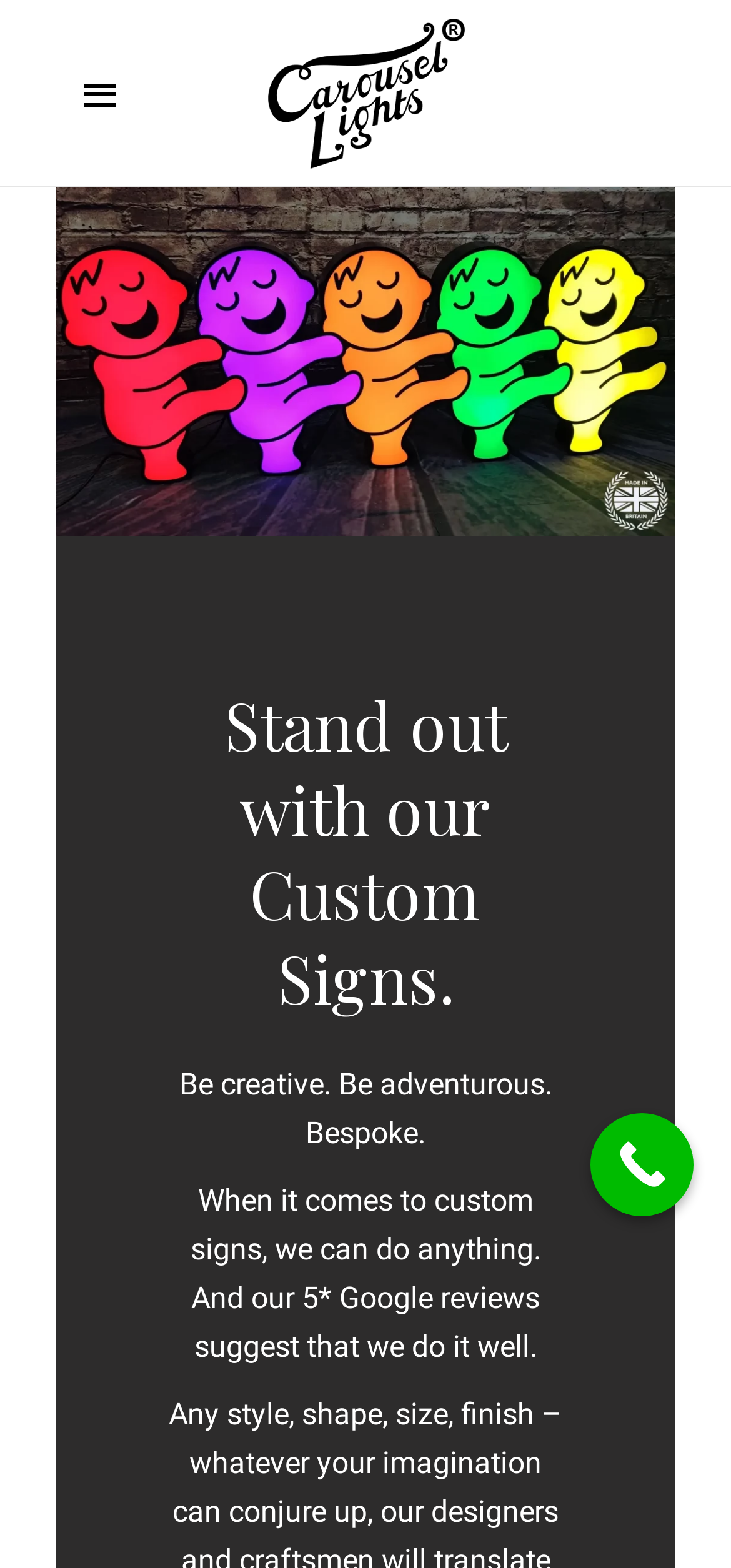Identify and provide the bounding box for the element described by: "alt="mobile logo"".

[0.368, 0.011, 0.635, 0.107]